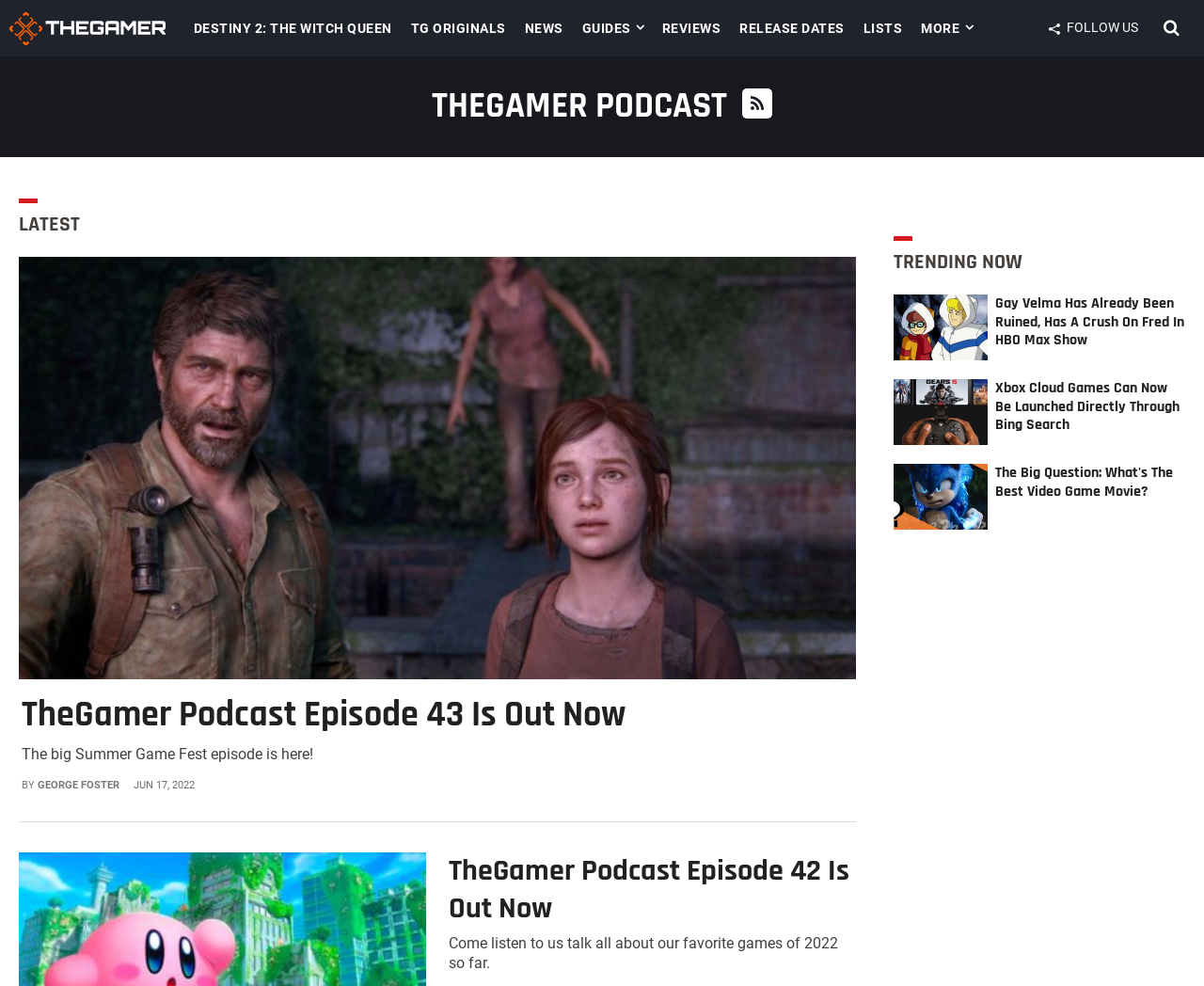Given the element description "parent_node: THEGAMER PODCAST" in the screenshot, predict the bounding box coordinates of that UI element.

[0.616, 0.09, 0.641, 0.12]